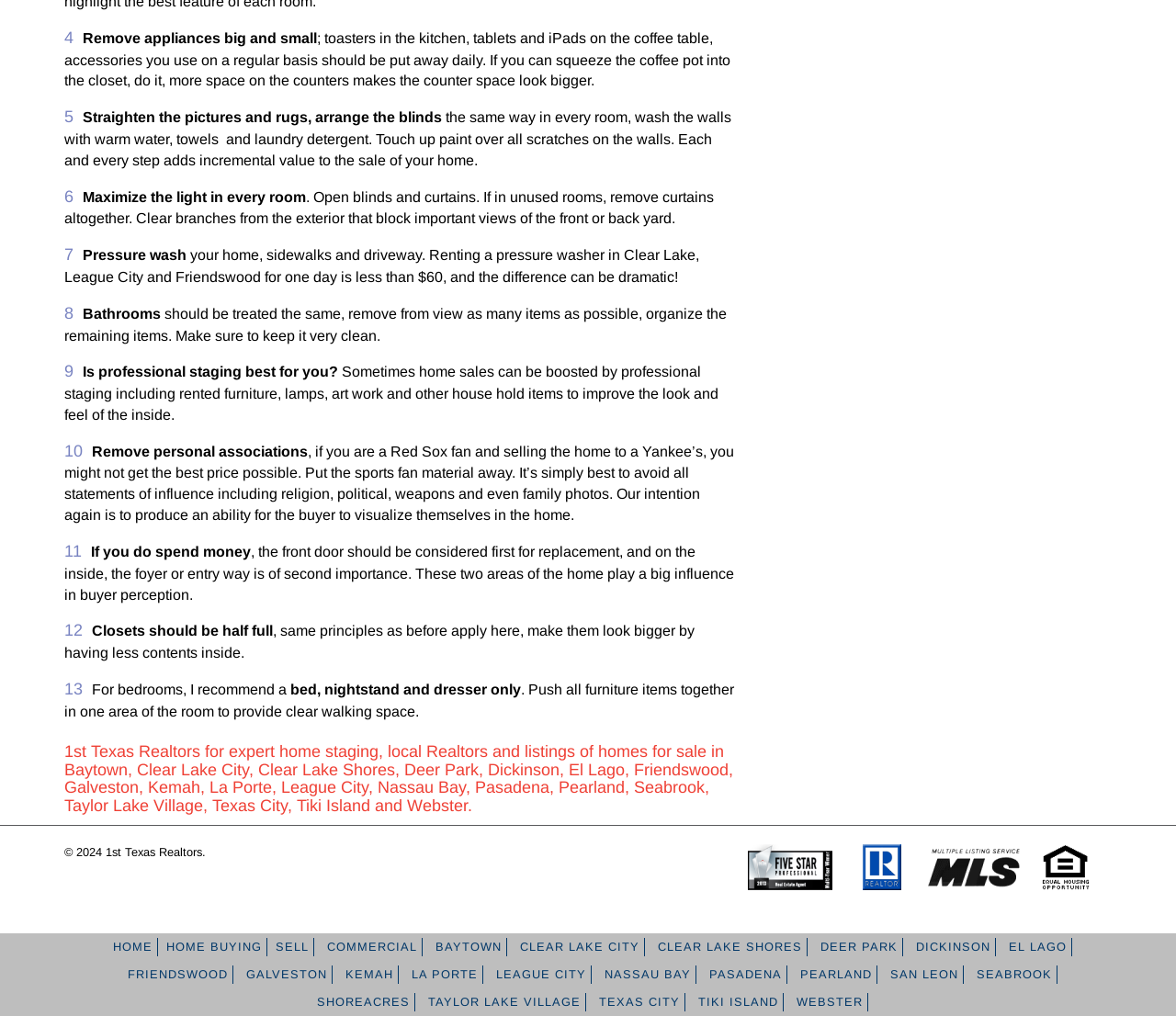Find the bounding box coordinates of the UI element according to this description: "Kemah".

[0.286, 0.95, 0.339, 0.968]